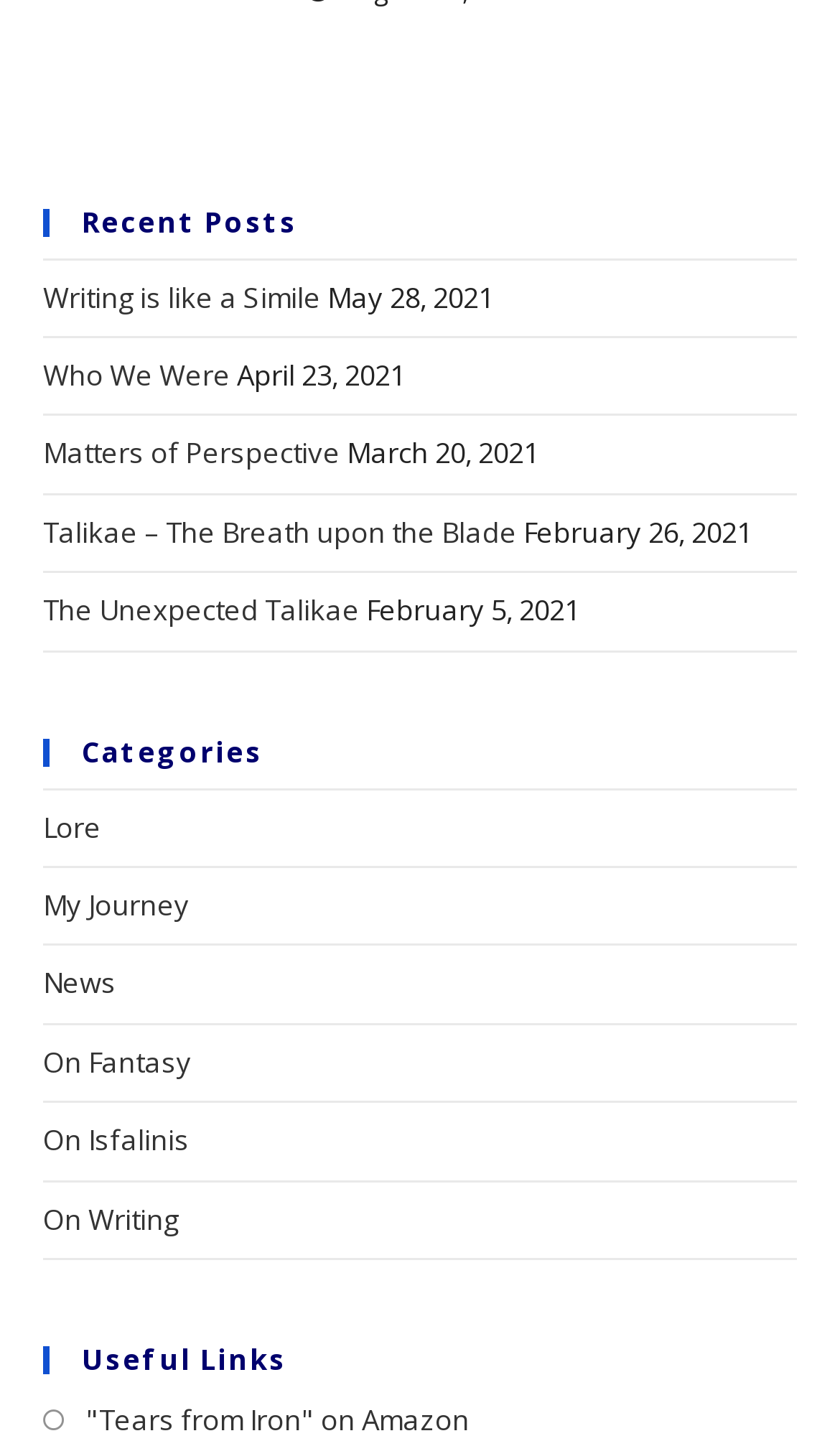What is the last useful link listed?
Based on the screenshot, provide your answer in one word or phrase.

Useful Links